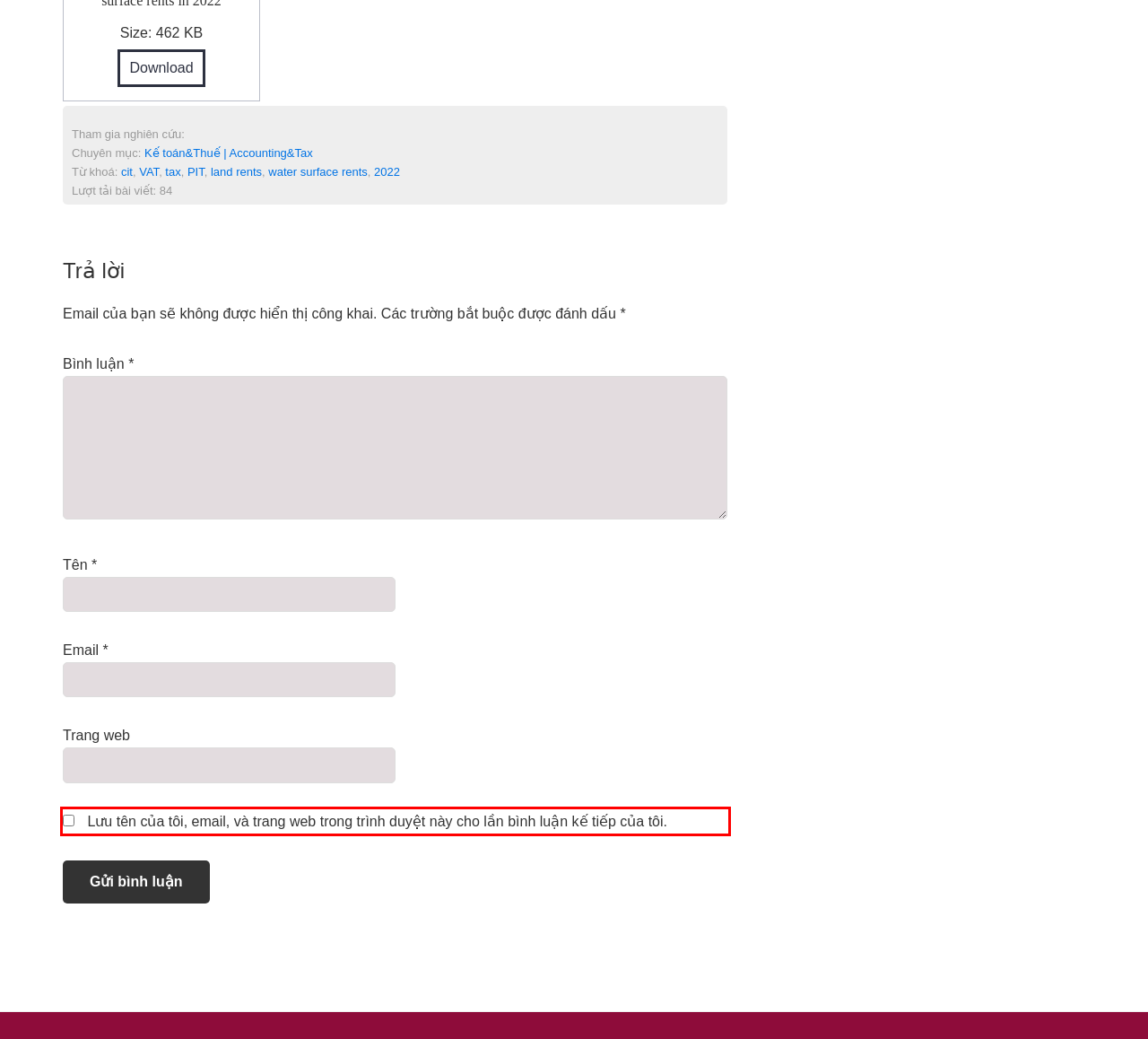Identify the text within the red bounding box on the webpage screenshot and generate the extracted text content.

Lưu tên của tôi, email, và trang web trong trình duyệt này cho lần bình luận kế tiếp của tôi.